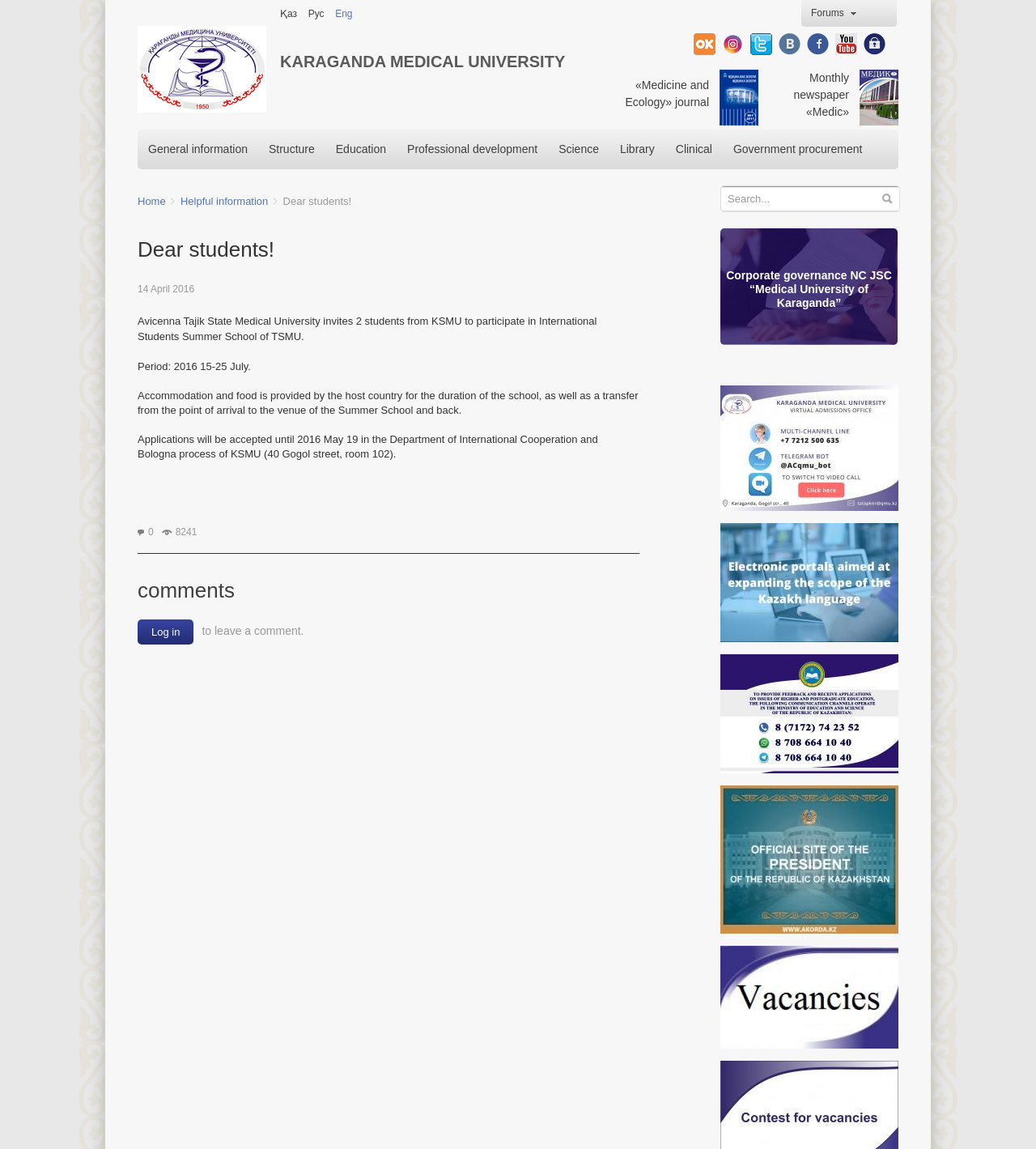What is the name of the university? Observe the screenshot and provide a one-word or short phrase answer.

Karaganda Medical University